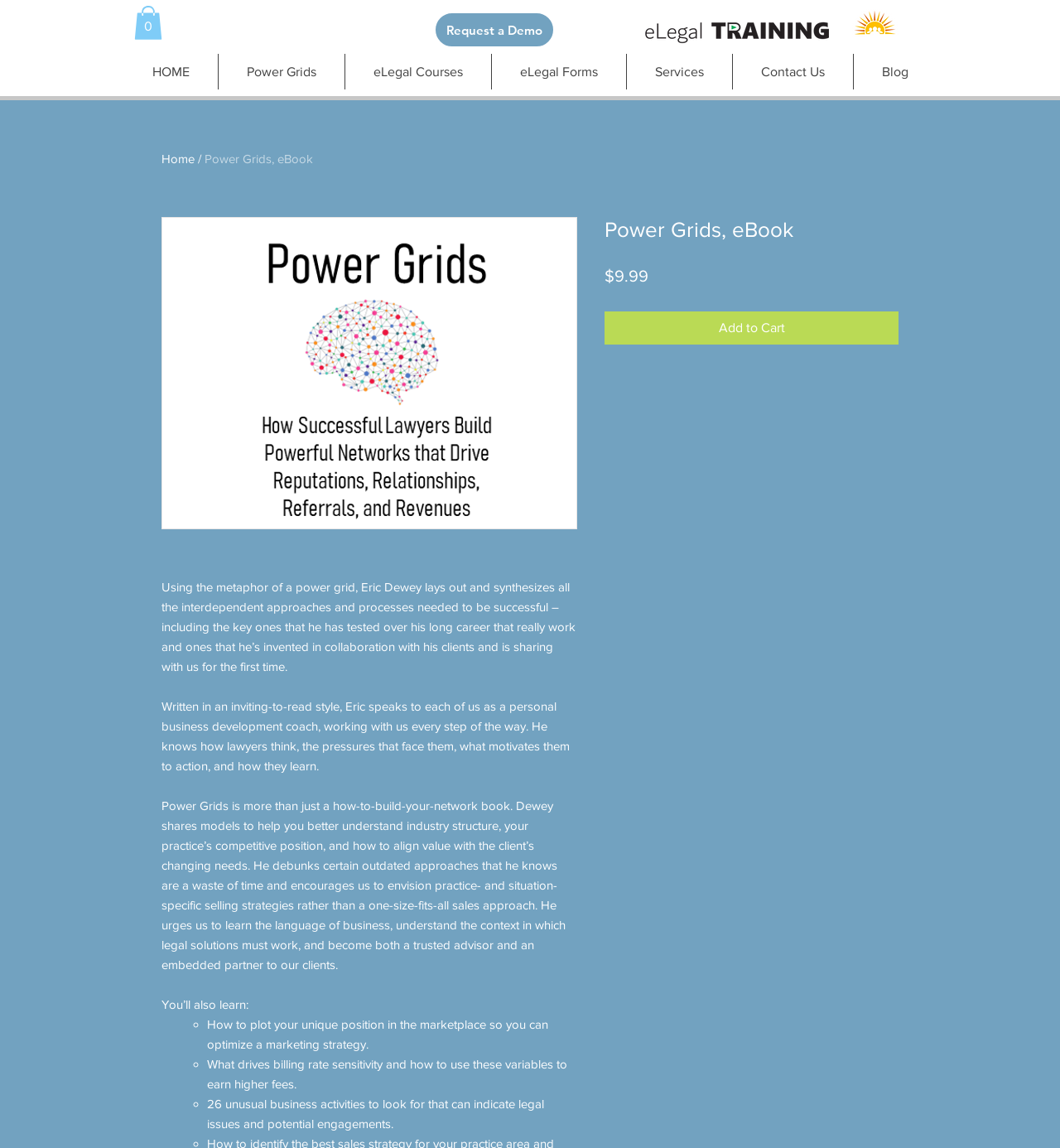Provide the bounding box coordinates of the section that needs to be clicked to accomplish the following instruction: "Click the 'Add to Cart' button."

[0.57, 0.271, 0.848, 0.3]